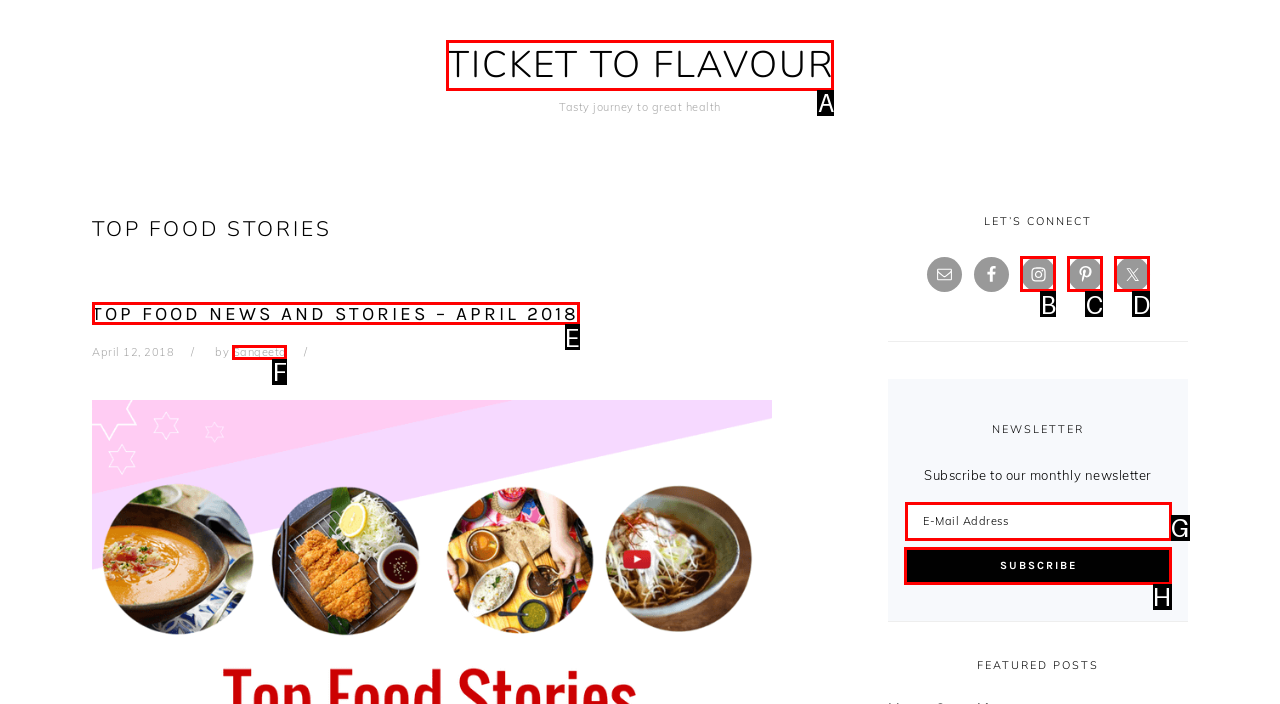Identify which lettered option completes the task: Subscribe to the newsletter. Provide the letter of the correct choice.

H